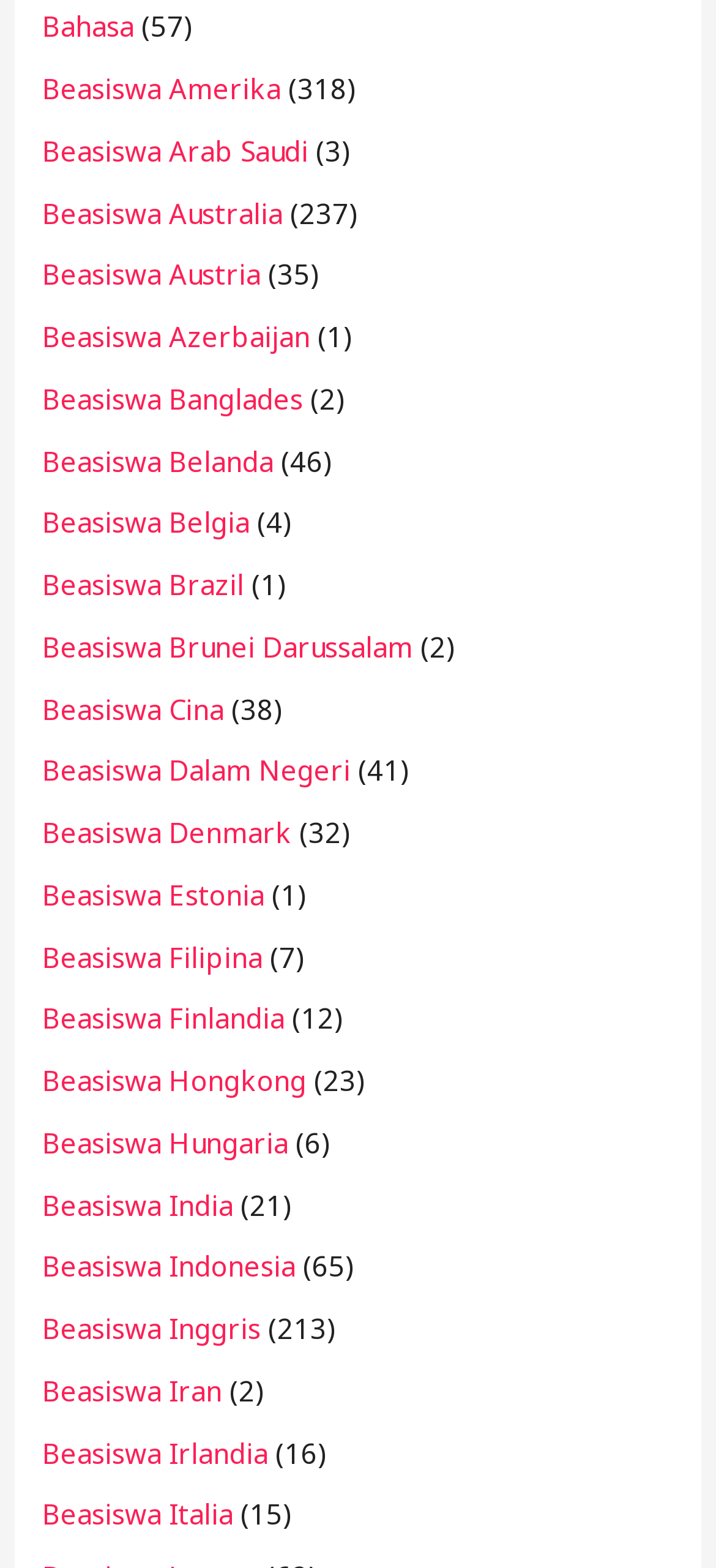Is there a scholarship for the USA?
From the details in the image, answer the question comprehensively.

I searched through the link elements and did not find any link with the text 'Beasiswa Amerika Serikat' or similar, indicating that there is no scholarship for the USA.